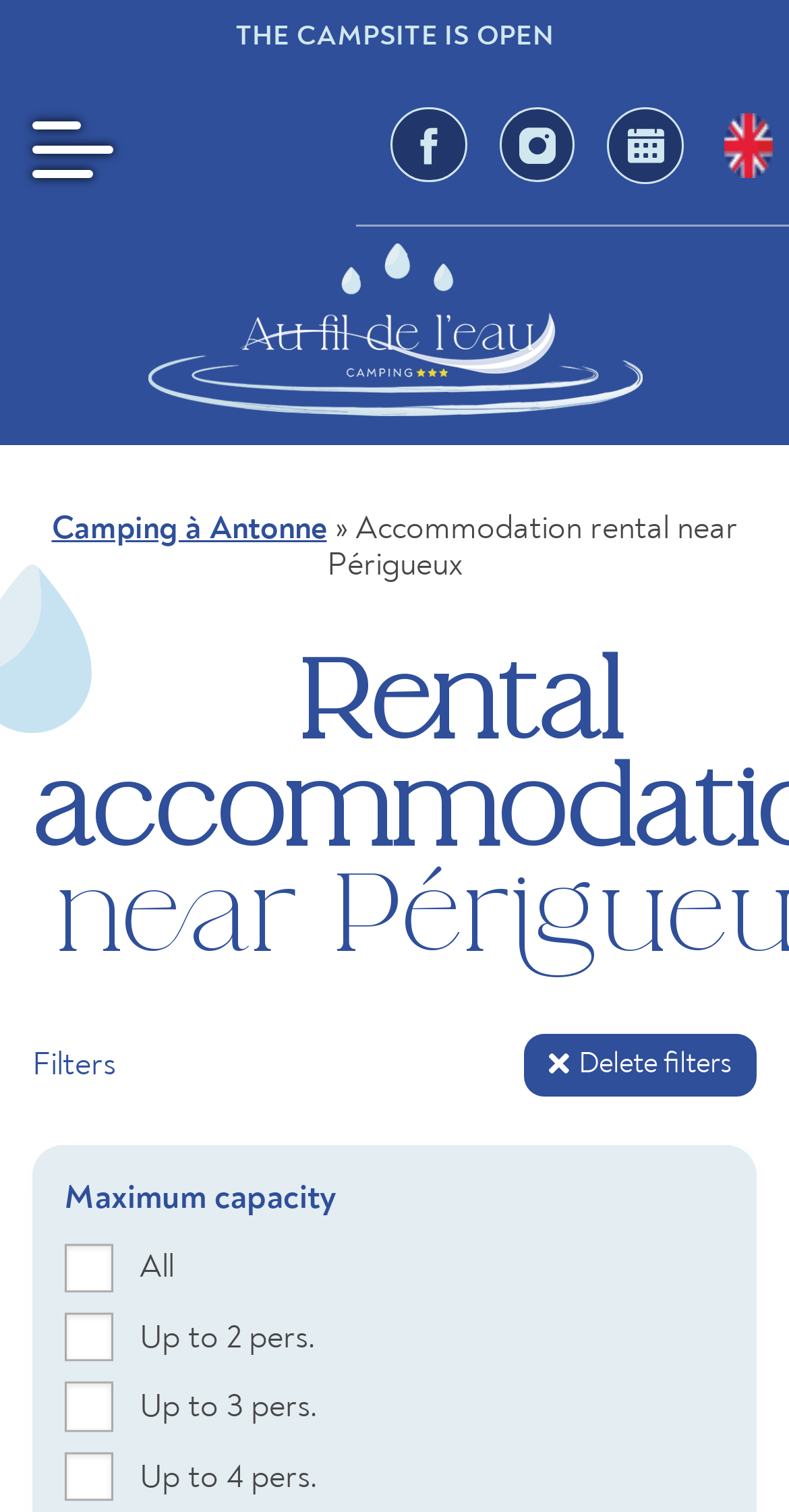Specify the bounding box coordinates of the area that needs to be clicked to achieve the following instruction: "Filter by maximum capacity".

[0.082, 0.778, 0.426, 0.806]